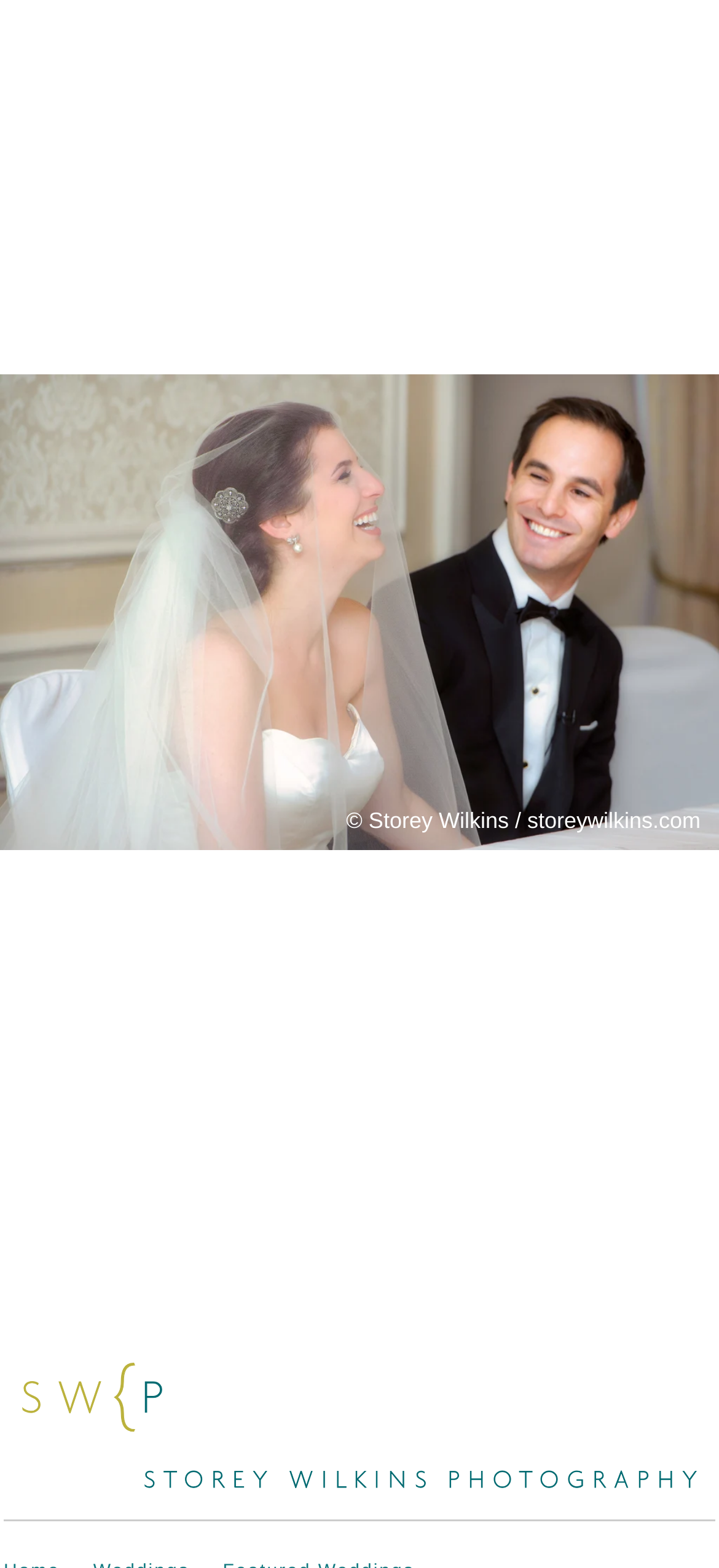Refer to the image and offer a detailed explanation in response to the question: What is the purpose of the 'Info' link?

Based on the context of the webpage, it appears that the 'Info' link is intended to provide more information about the wedding photographs or the photographer, although the exact details are not specified.